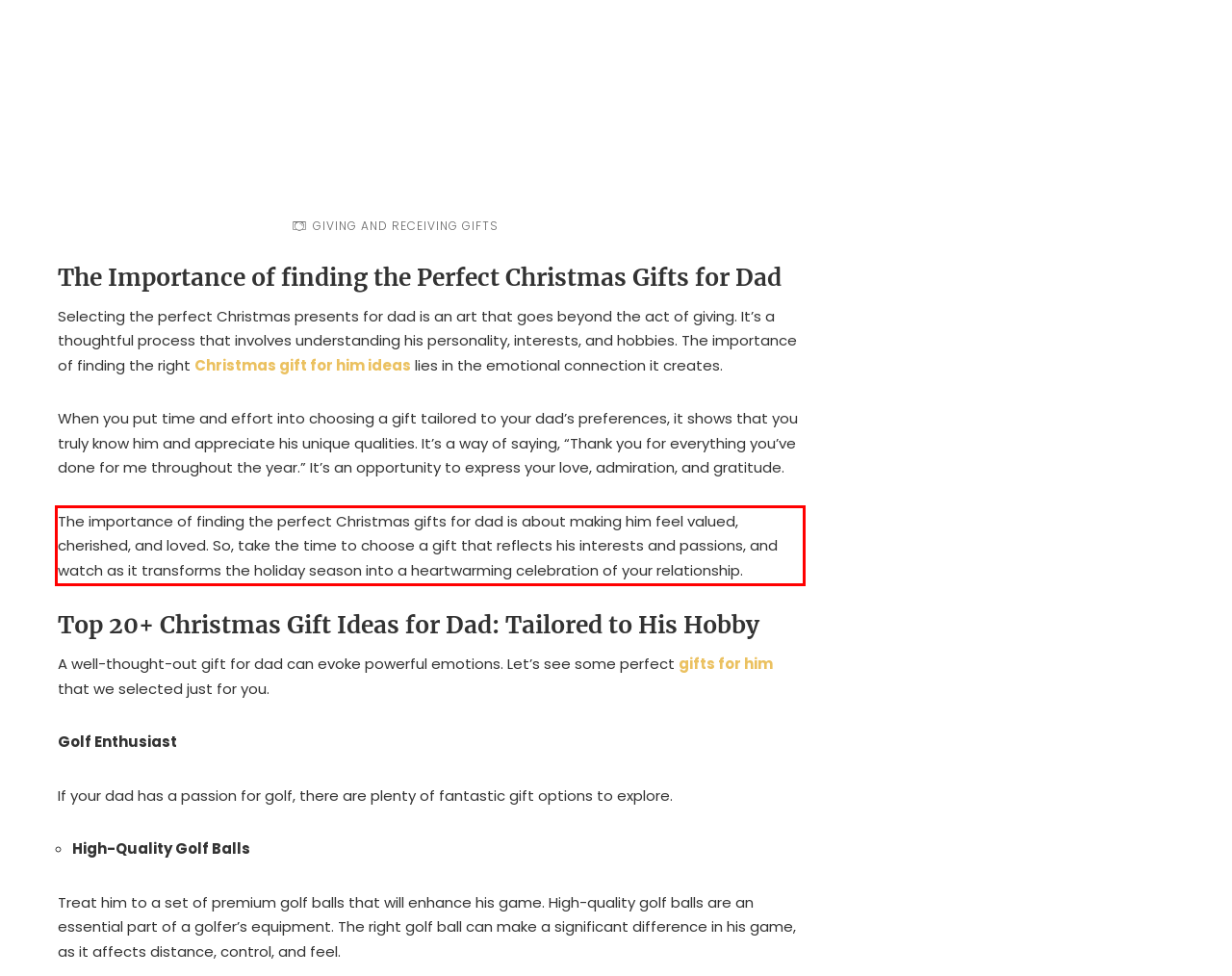You have a screenshot of a webpage, and there is a red bounding box around a UI element. Utilize OCR to extract the text within this red bounding box.

The importance of finding the perfect Christmas gifts for dad is about making him feel valued, cherished, and loved. So, take the time to choose a gift that reflects his interests and passions, and watch as it transforms the holiday season into a heartwarming celebration of your relationship.